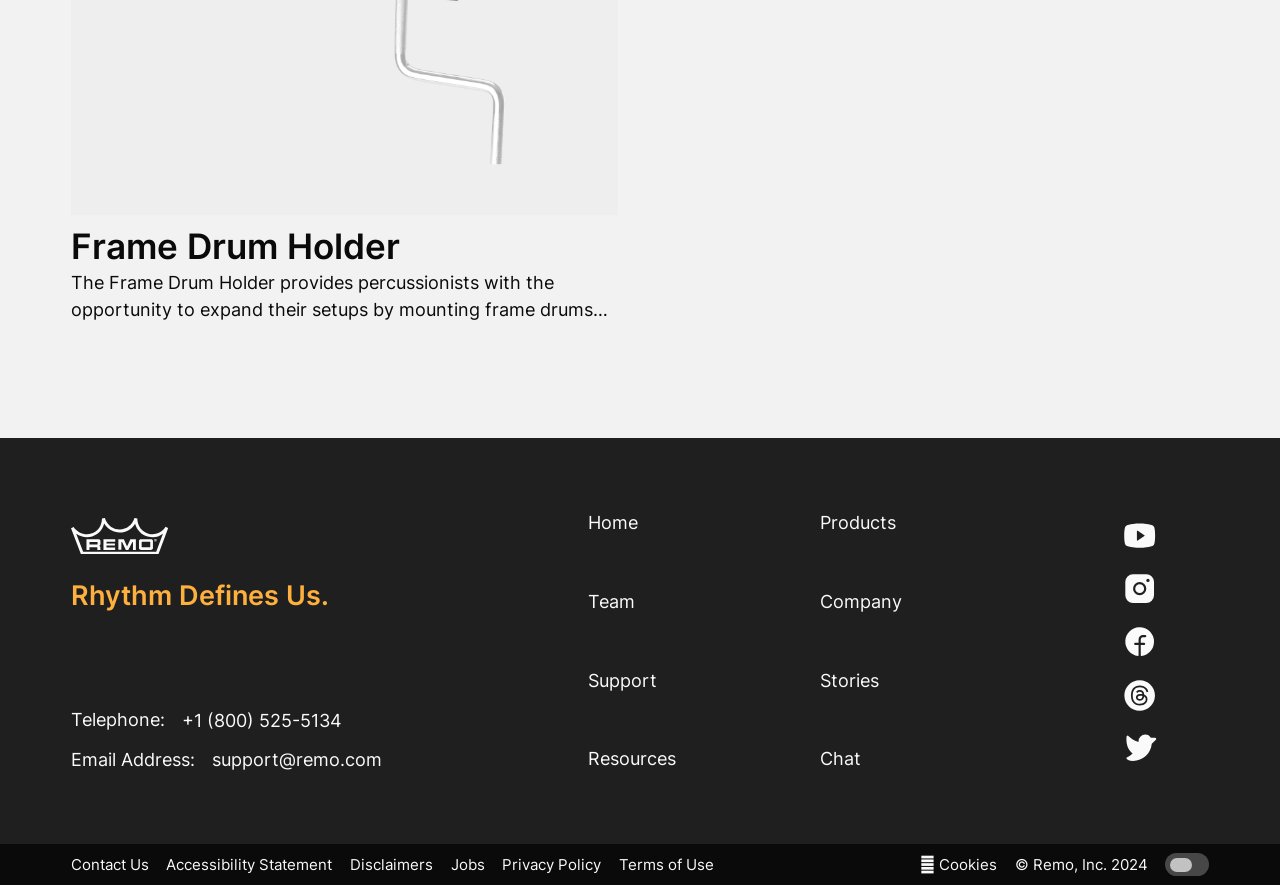Please answer the following question using a single word or phrase: 
What is the phone number to call Remo?

+1 (800) 525-5134